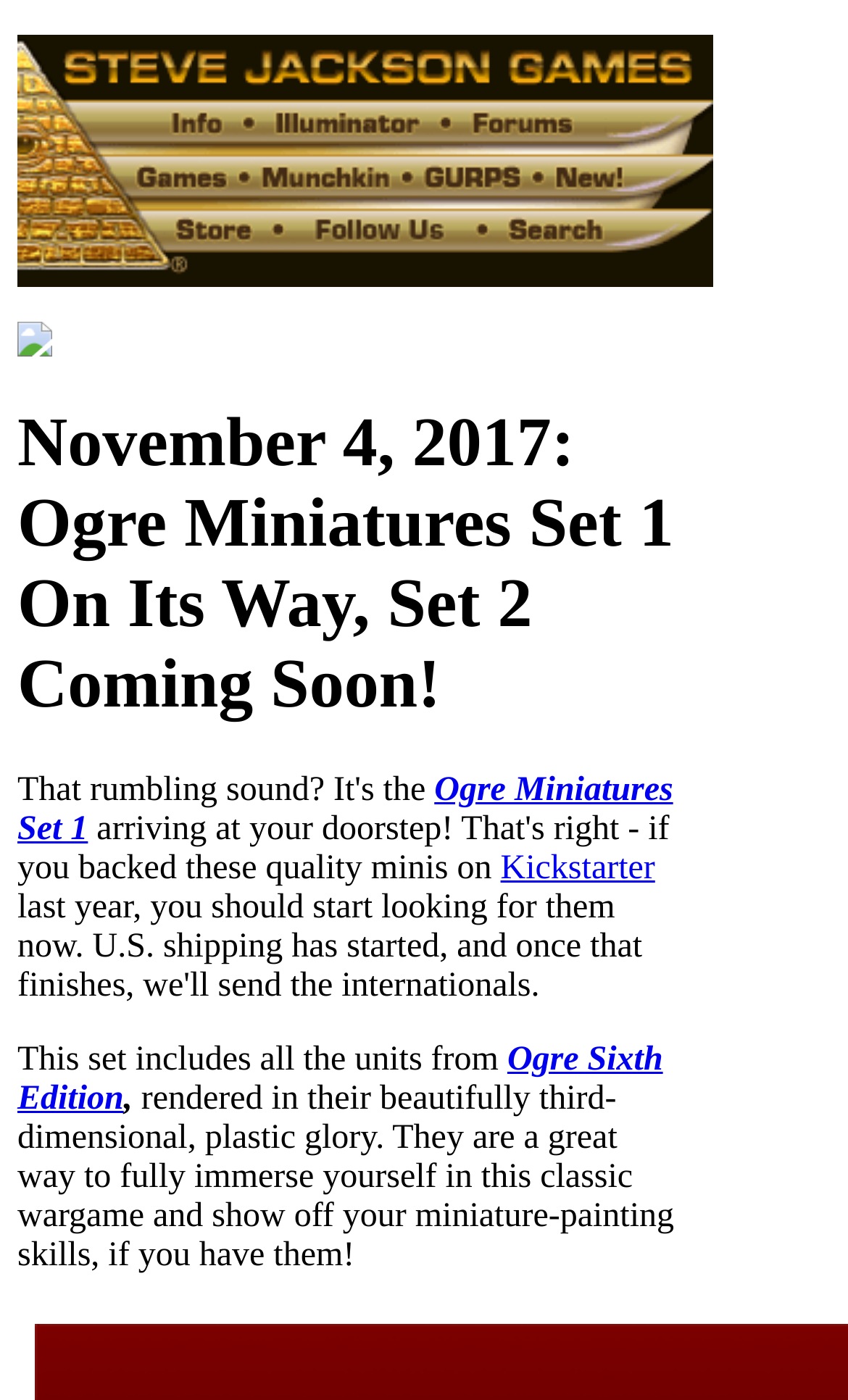Provide the bounding box coordinates for the UI element that is described by this text: "philosophy". The coordinates should be in the form of four float numbers between 0 and 1: [left, top, right, bottom].

None